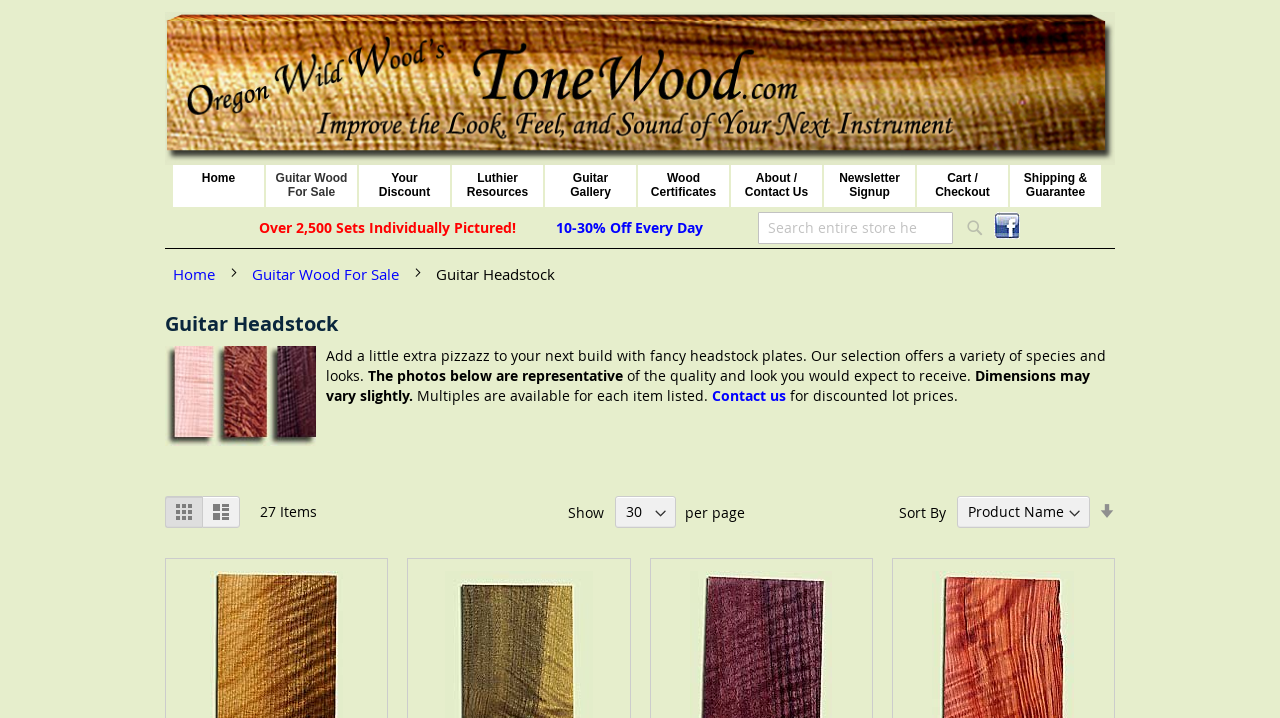Pinpoint the bounding box coordinates of the element to be clicked to execute the instruction: "Search for guitar wood".

[0.592, 0.295, 0.745, 0.34]